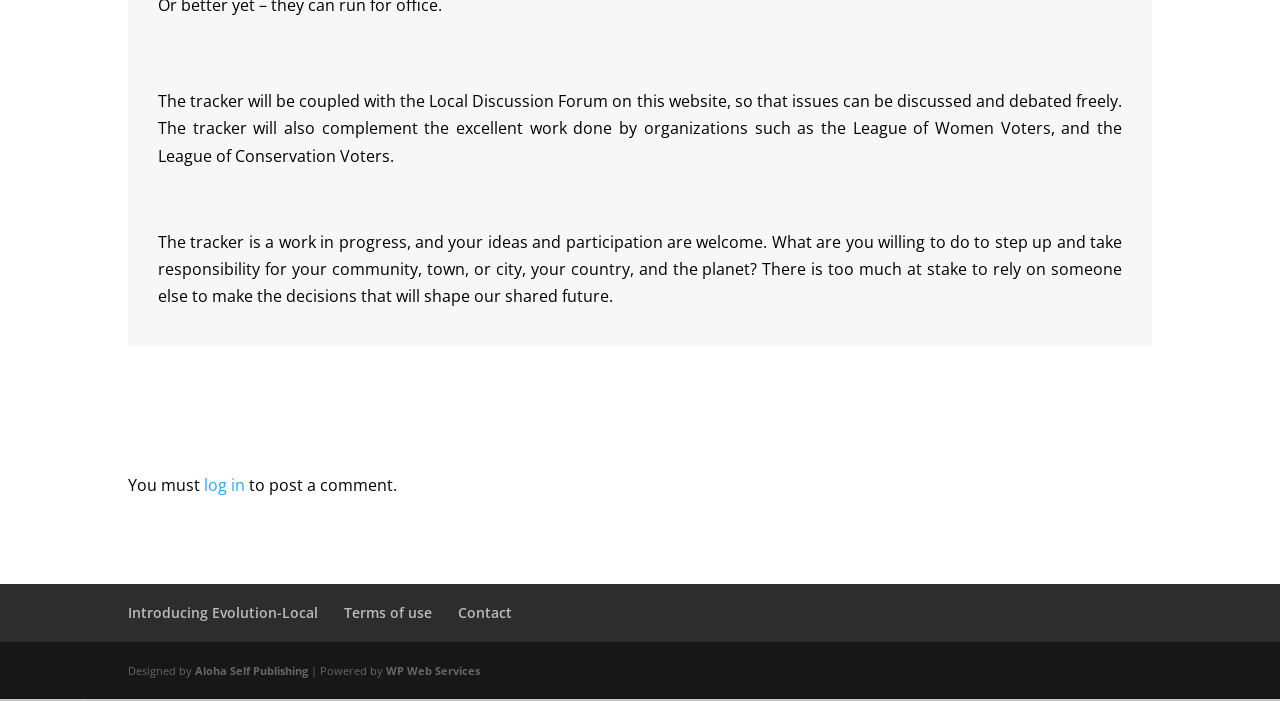What is the relationship between the tracker and the Local Discussion Forum?
Provide a one-word or short-phrase answer based on the image.

Coupled